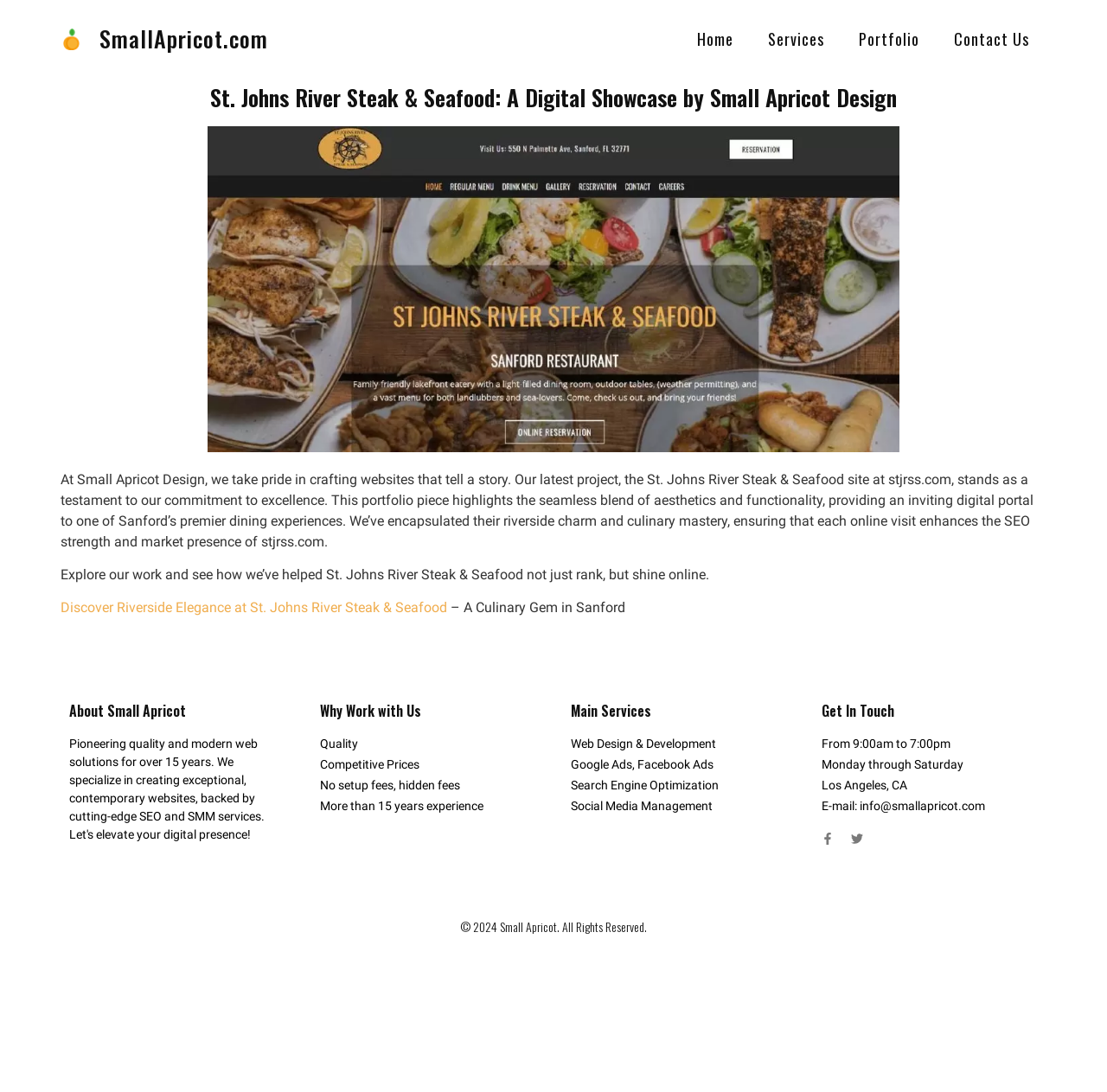Answer the following query with a single word or phrase:
What is the latest project of Small Apricot?

St. Johns River Steak & Seafood site